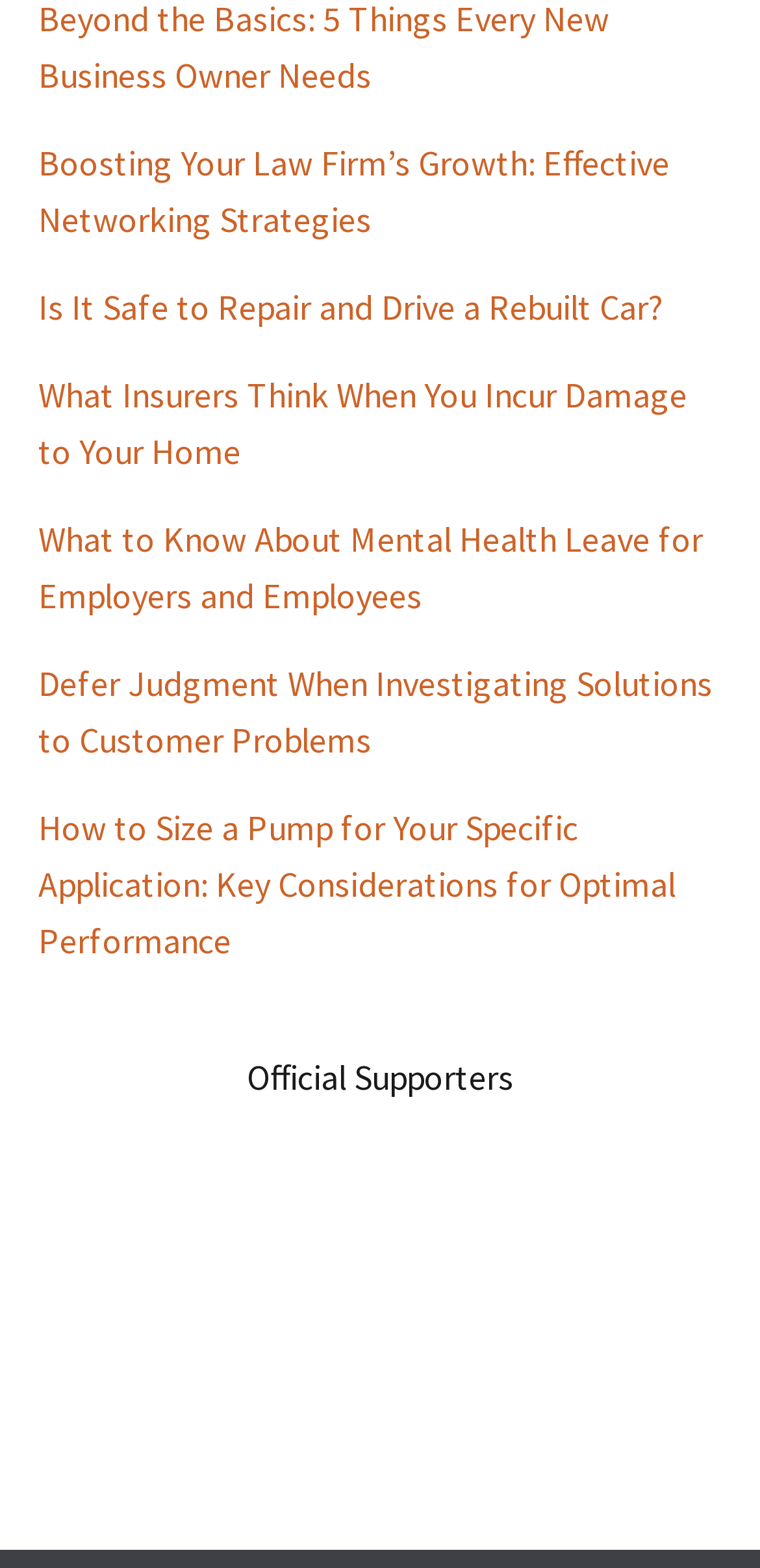Provide the bounding box for the UI element matching this description: "parent_node: Official Supporters".

[0.582, 0.925, 0.926, 0.954]